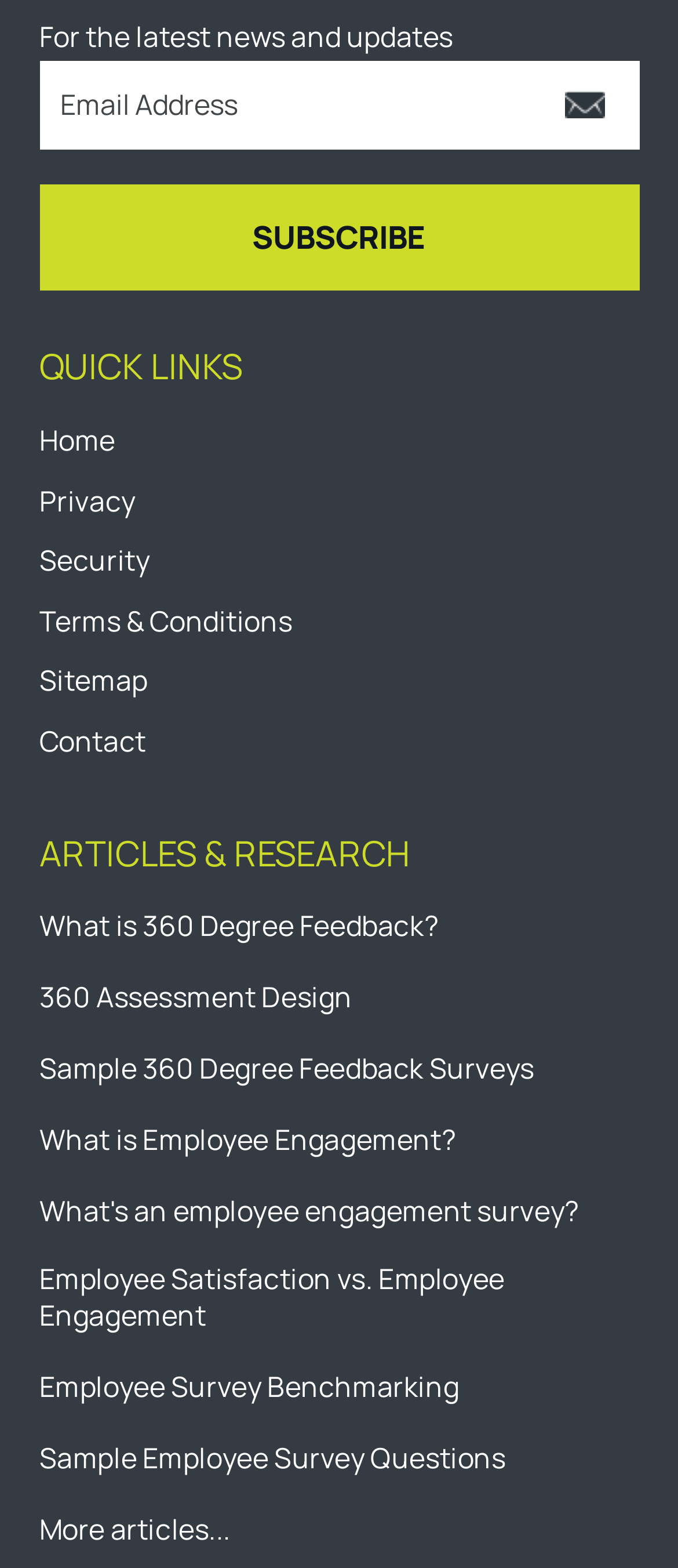Predict the bounding box coordinates of the area that should be clicked to accomplish the following instruction: "Contact us". The bounding box coordinates should consist of four float numbers between 0 and 1, i.e., [left, top, right, bottom].

[0.058, 0.46, 0.215, 0.485]